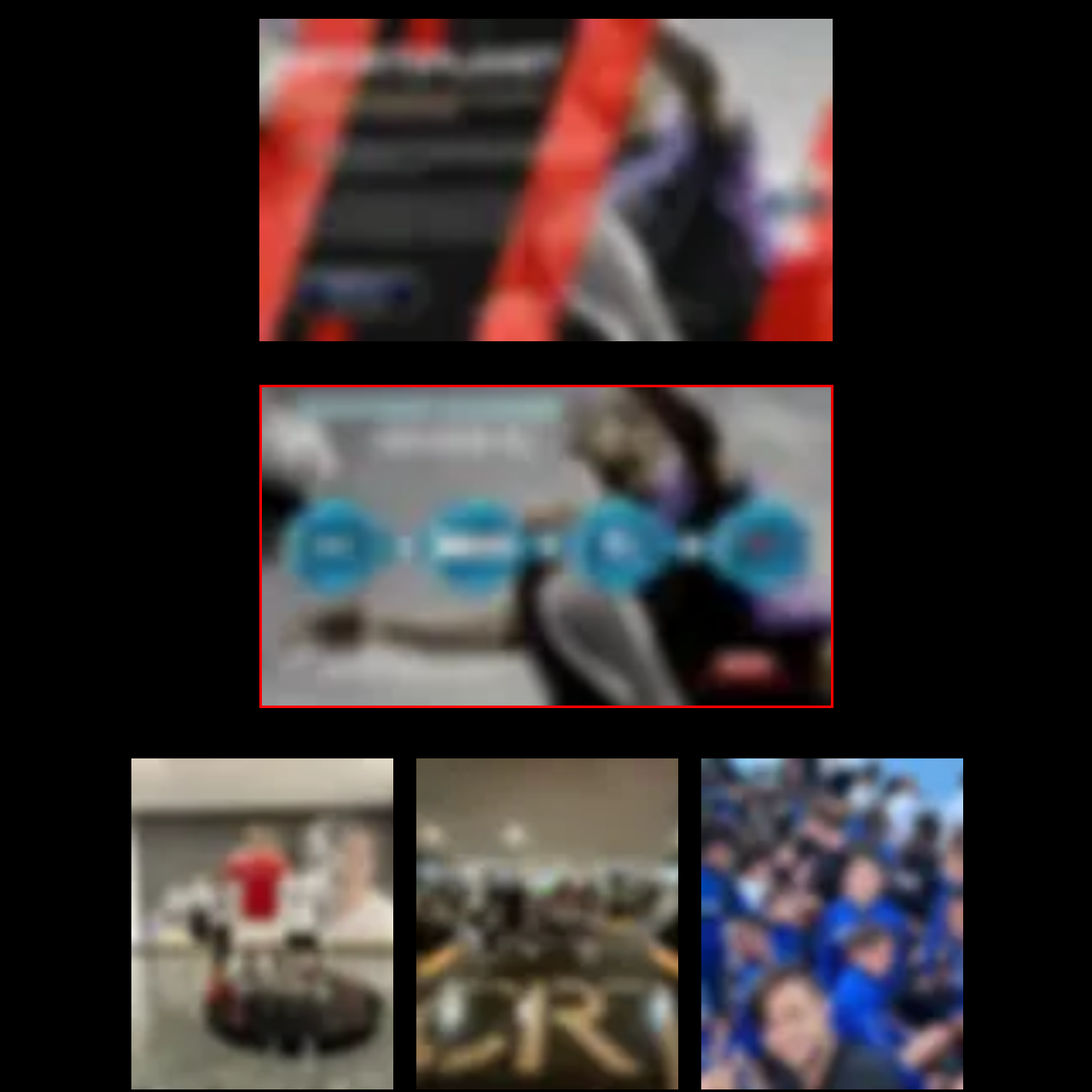What atmosphere does the composition convey?
Look closely at the part of the image outlined in red and give a one-word or short phrase answer.

Determination and focus